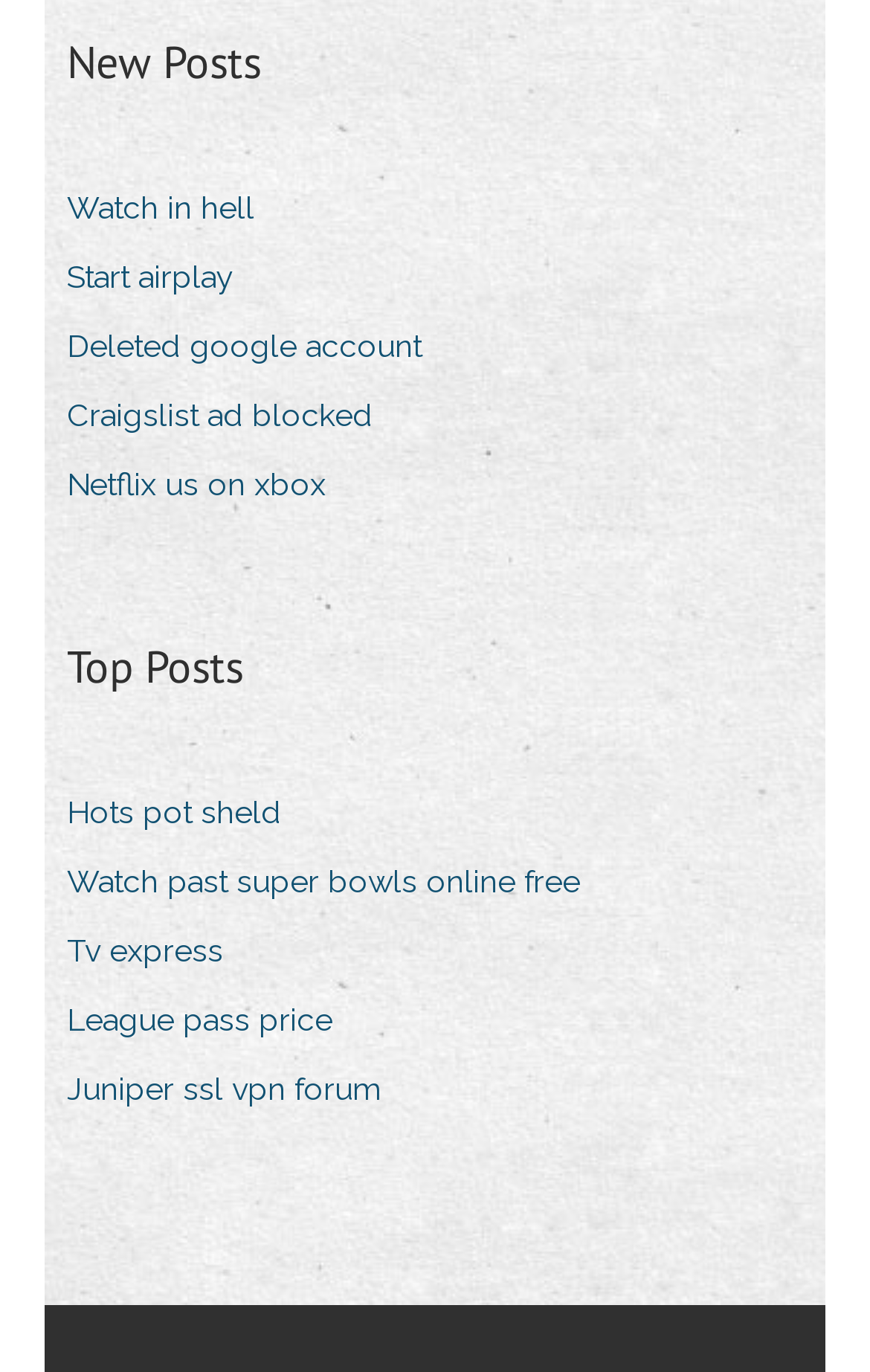Please respond to the question with a concise word or phrase:
What is the second post under 'Top Posts'?

Watch past super bowls online free